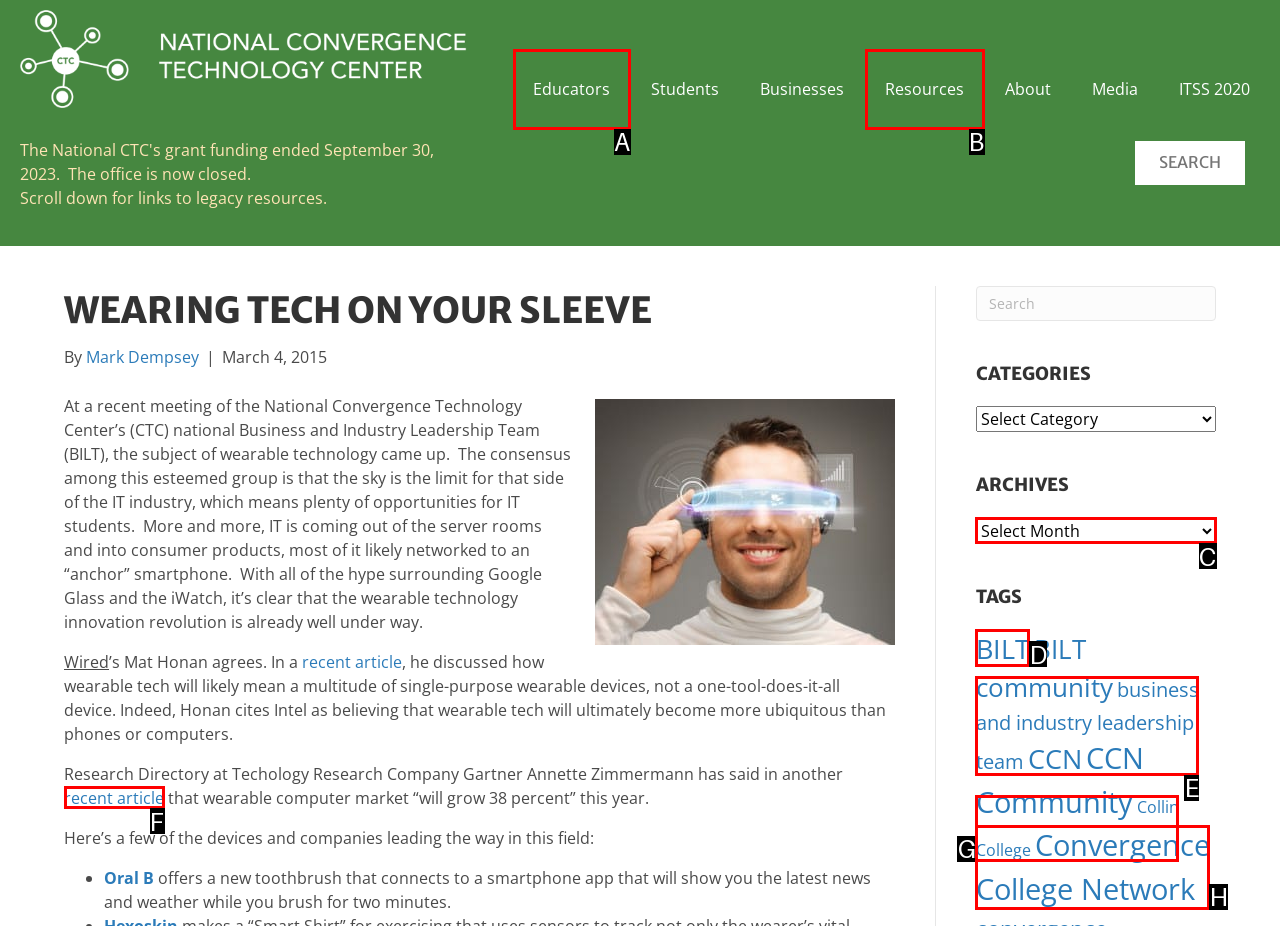Which HTML element matches the description: business and industry leadership team the best? Answer directly with the letter of the chosen option.

E